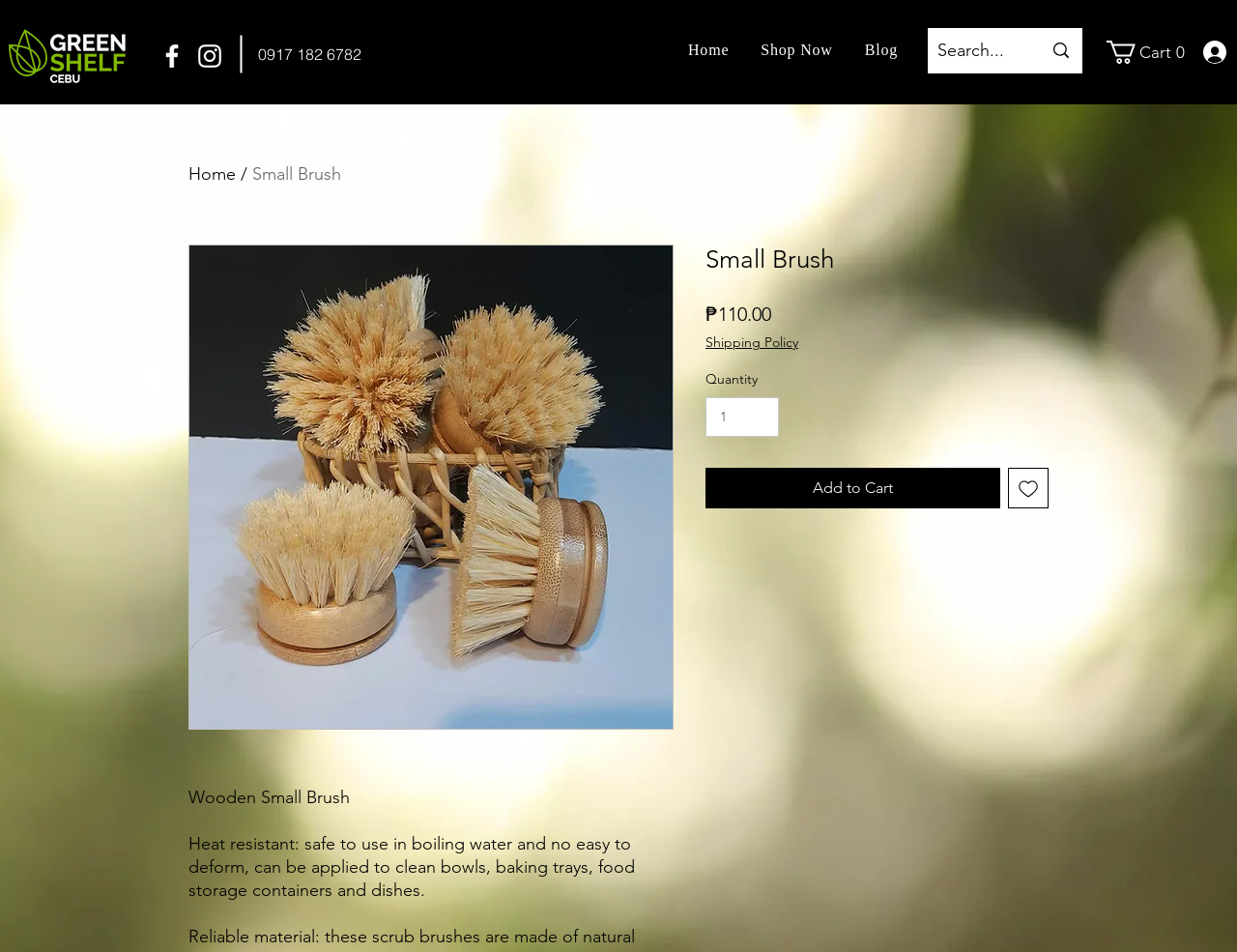Write an exhaustive caption that covers the webpage's main aspects.

This webpage is an e-commerce product page for a "Wooden Small Brush" on a website called "Green Shelf Cebu". At the top left, there is a small image of the product, and next to it, a social bar with links to Facebook and Instagram. Below the social bar, there is a heading displaying a phone number, "0917 182 6782".

On the top right, there is a navigation menu with links to "Home", "Shop Now", and "Blog". Next to the navigation menu, there is a search bar with a magnifying glass icon and a text input field.

In the main content area, there is a large image of the product, a wooden small brush. Above the image, there is a heading with the product name, "Small Brush". Below the image, there is a product description, "Wooden Small Brush Heat resistant: safe to use in boiling water and no easy to deform, can be applied to clean bowls, baking trays, food storage containers and dishes. Reliable". The product price, "₱110.00", is displayed below the description.

There are three buttons below the price: "Shipping Policy", "Quantity" with a spin button to select the quantity, and "Add to Cart" and "Add to Wishlist" buttons. On the top right corner, there is a cart icon with a button displaying the number of items in the cart, currently zero.

Overall, the webpage is a product page with a clear layout, displaying the product image, description, price, and call-to-action buttons.